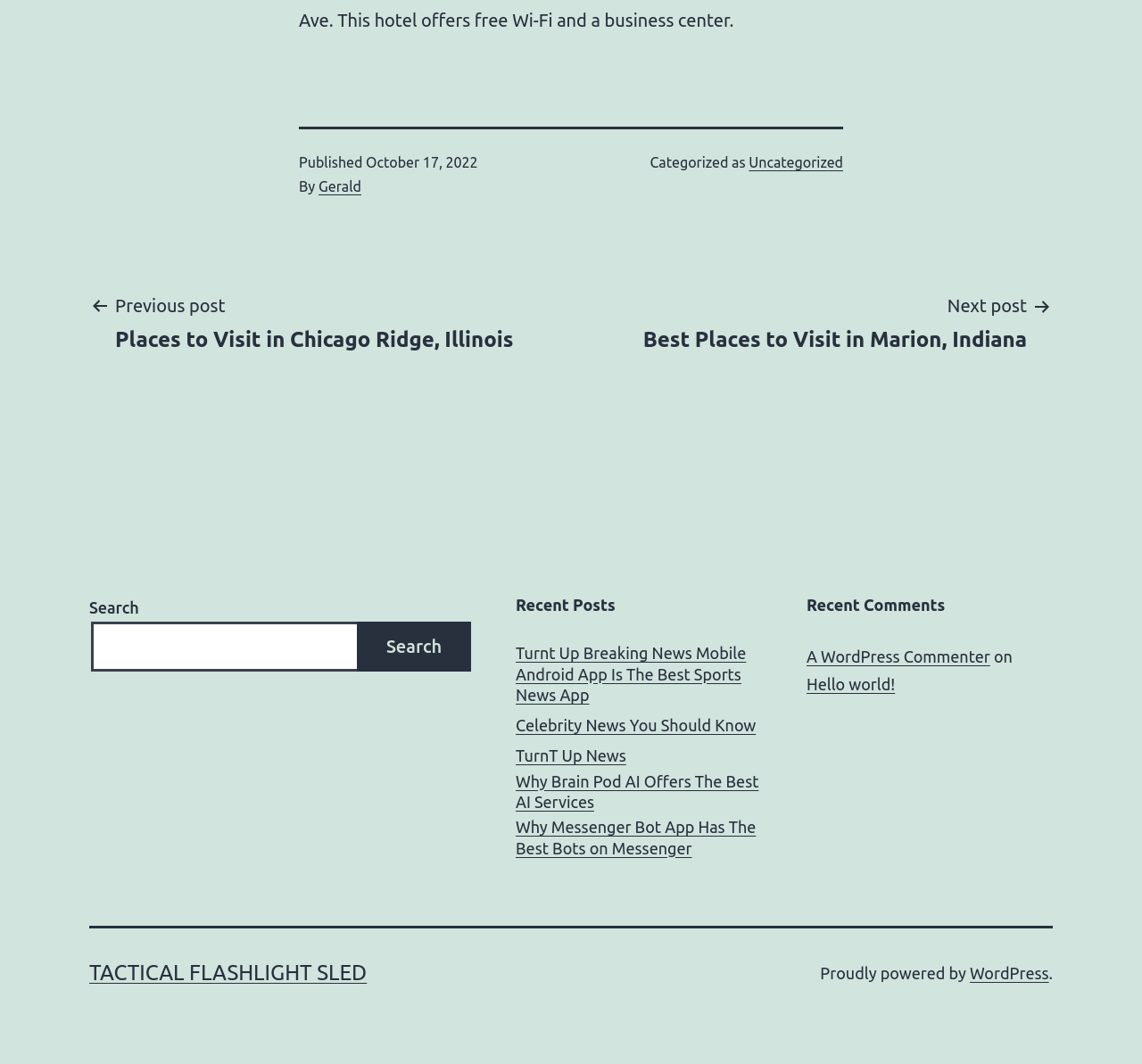With reference to the screenshot, provide a detailed response to the question below:
What is the title of the first recent post?

I found the title of the first recent post by looking at the recent posts section, where it lists several recent posts, and the first one is 'Turnt Up Breaking News Mobile Android App Is The Best Sports News App'.